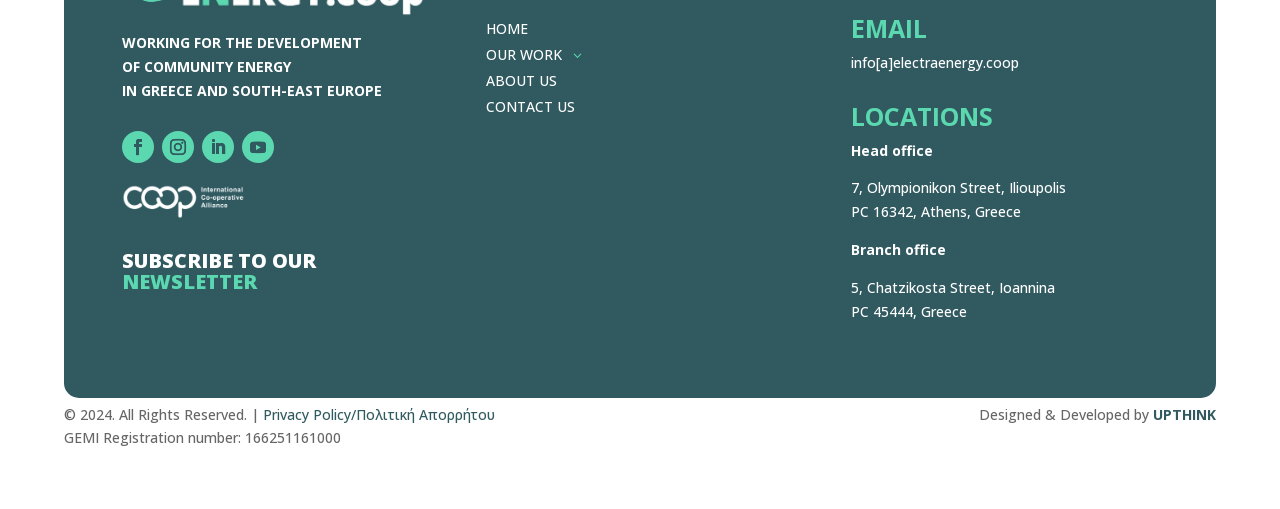Please identify the bounding box coordinates of the clickable area that will fulfill the following instruction: "Click Post Comment". The coordinates should be in the format of four float numbers between 0 and 1, i.e., [left, top, right, bottom].

None